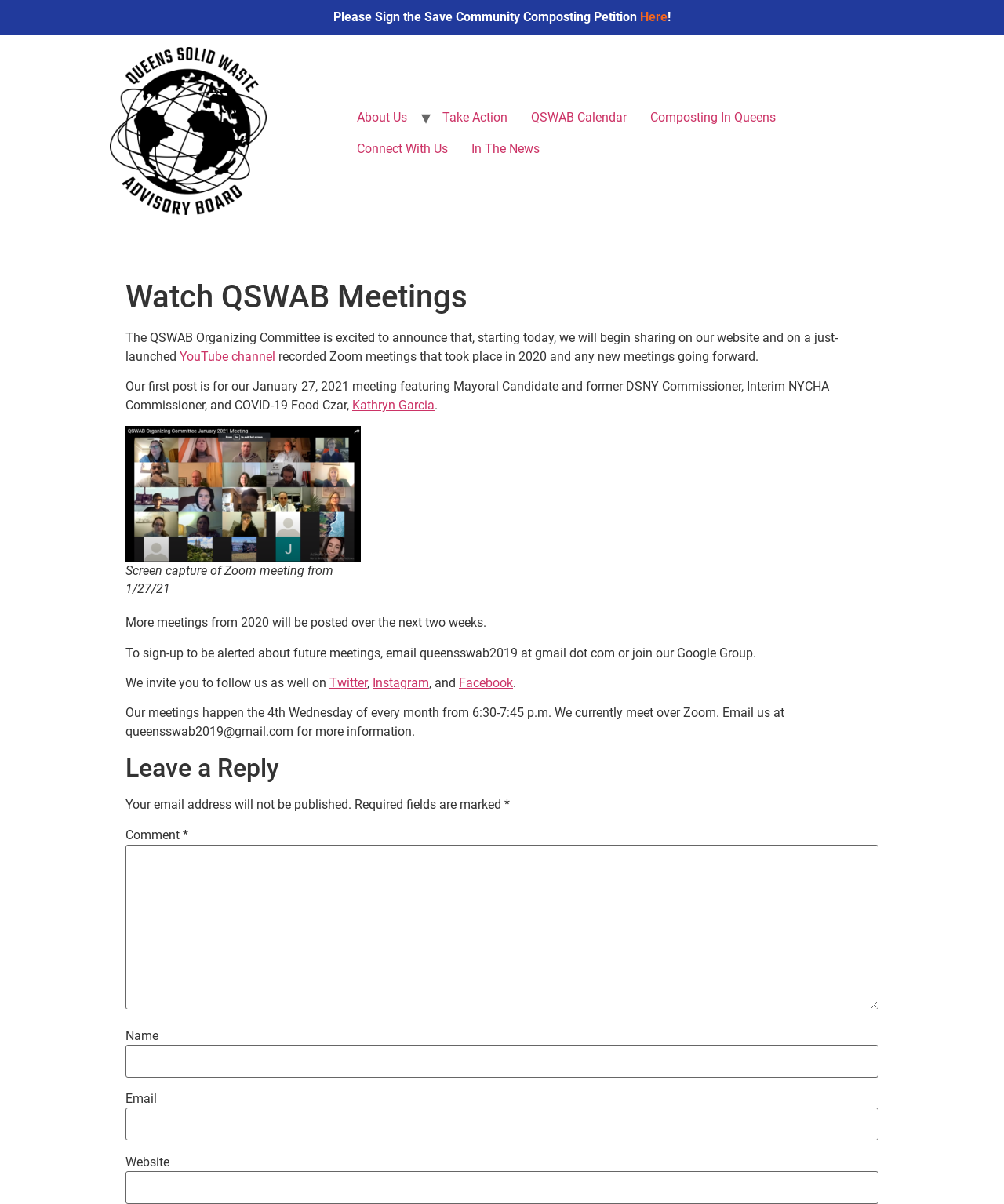Reply to the question below using a single word or brief phrase:
What is the format of the meetings of the Queens Solid Waste Advisory Board?

Zoom